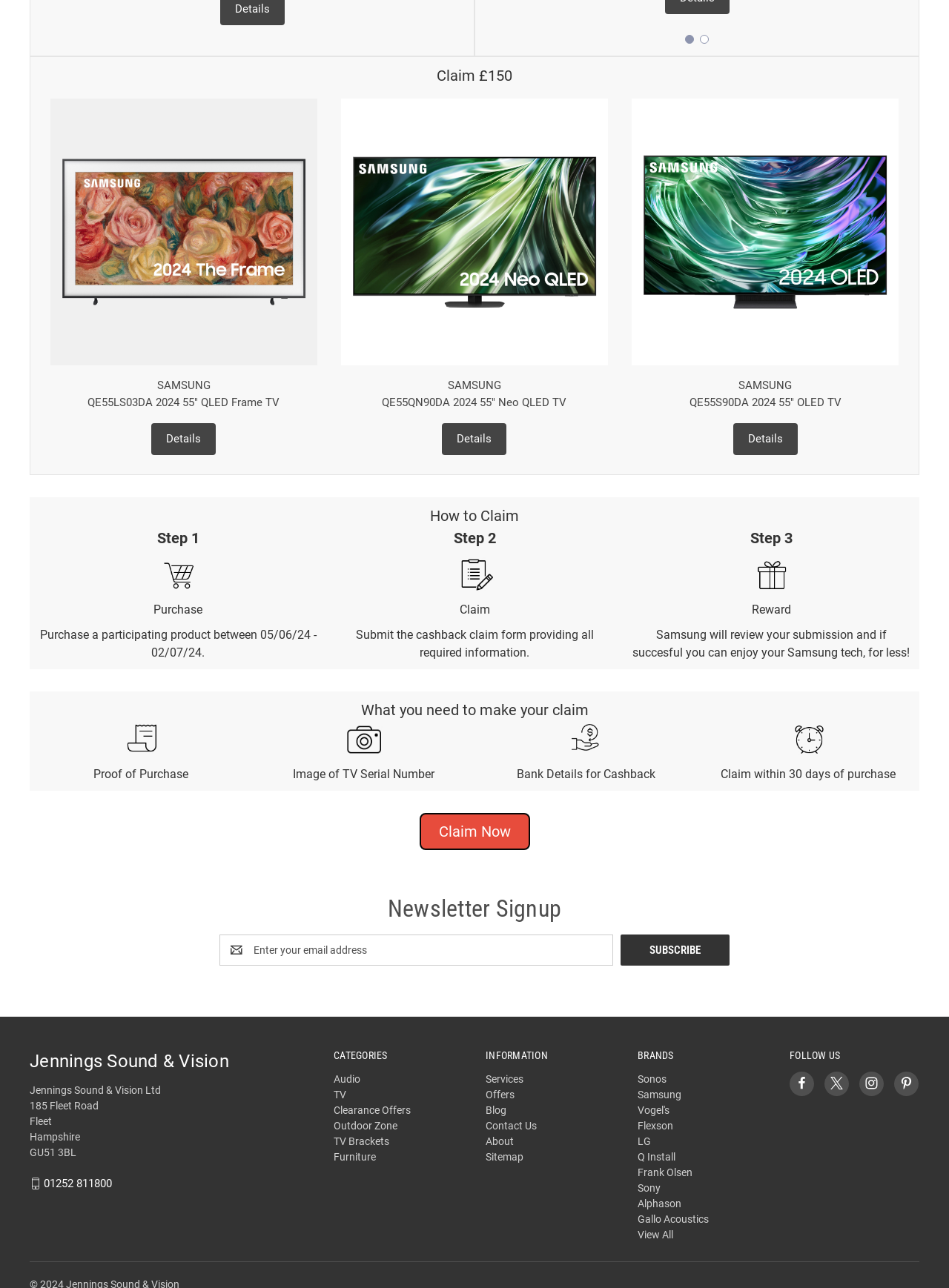Identify the bounding box coordinates of the clickable section necessary to follow the following instruction: "Click NEXT". The coordinates should be presented as four float numbers from 0 to 1, i.e., [left, top, right, bottom].

None